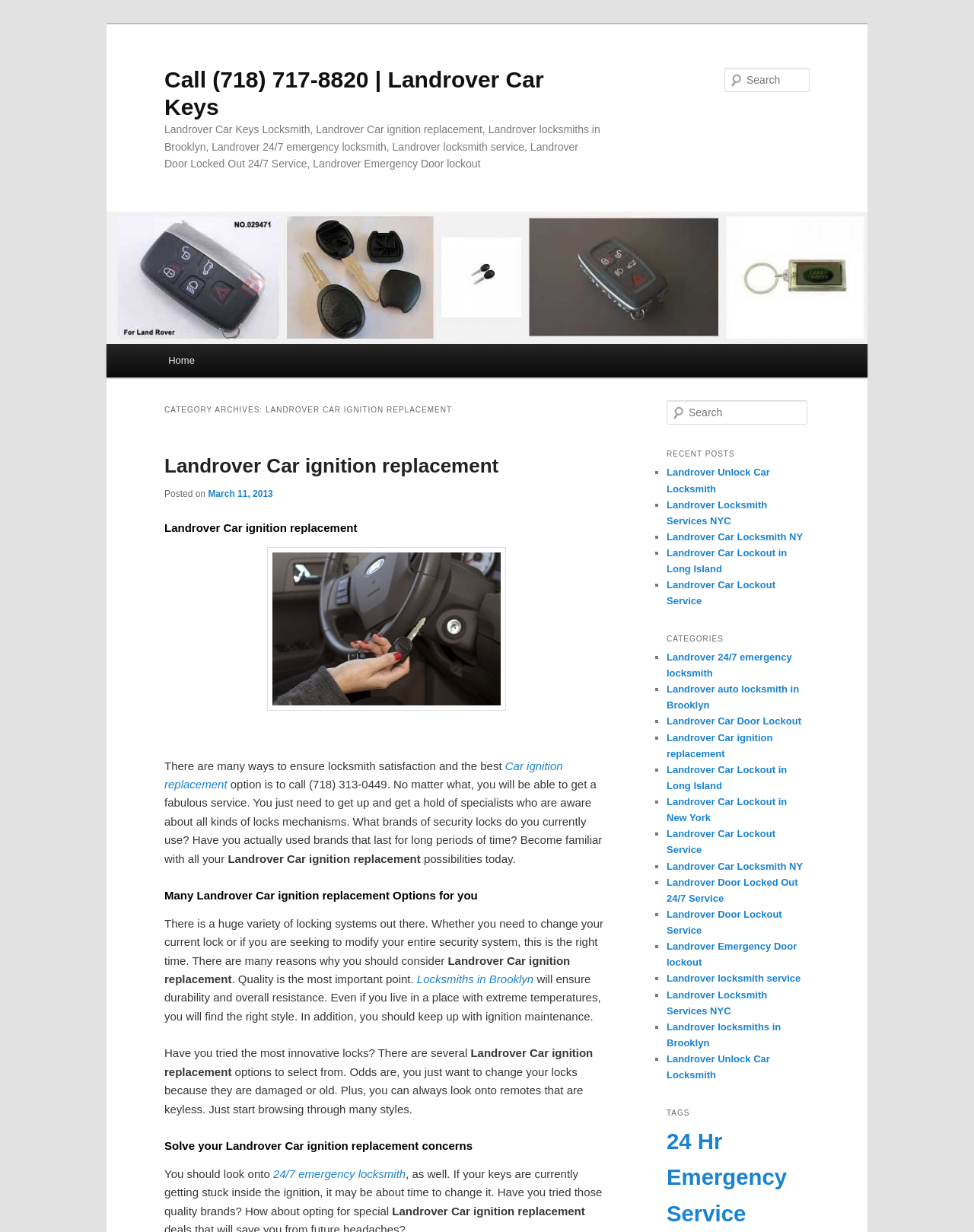What is the purpose of the search box?
Using the screenshot, give a one-word or short phrase answer.

To search the website